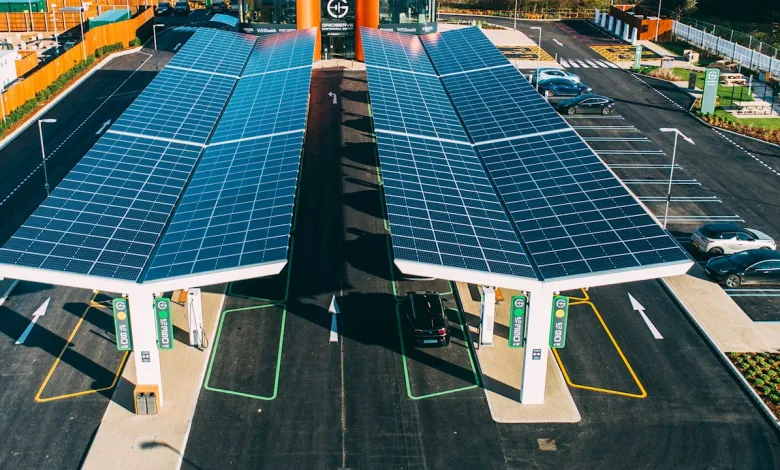Provide a one-word or one-phrase answer to the question:
What is promoted by the green signage?

Eco-friendliness